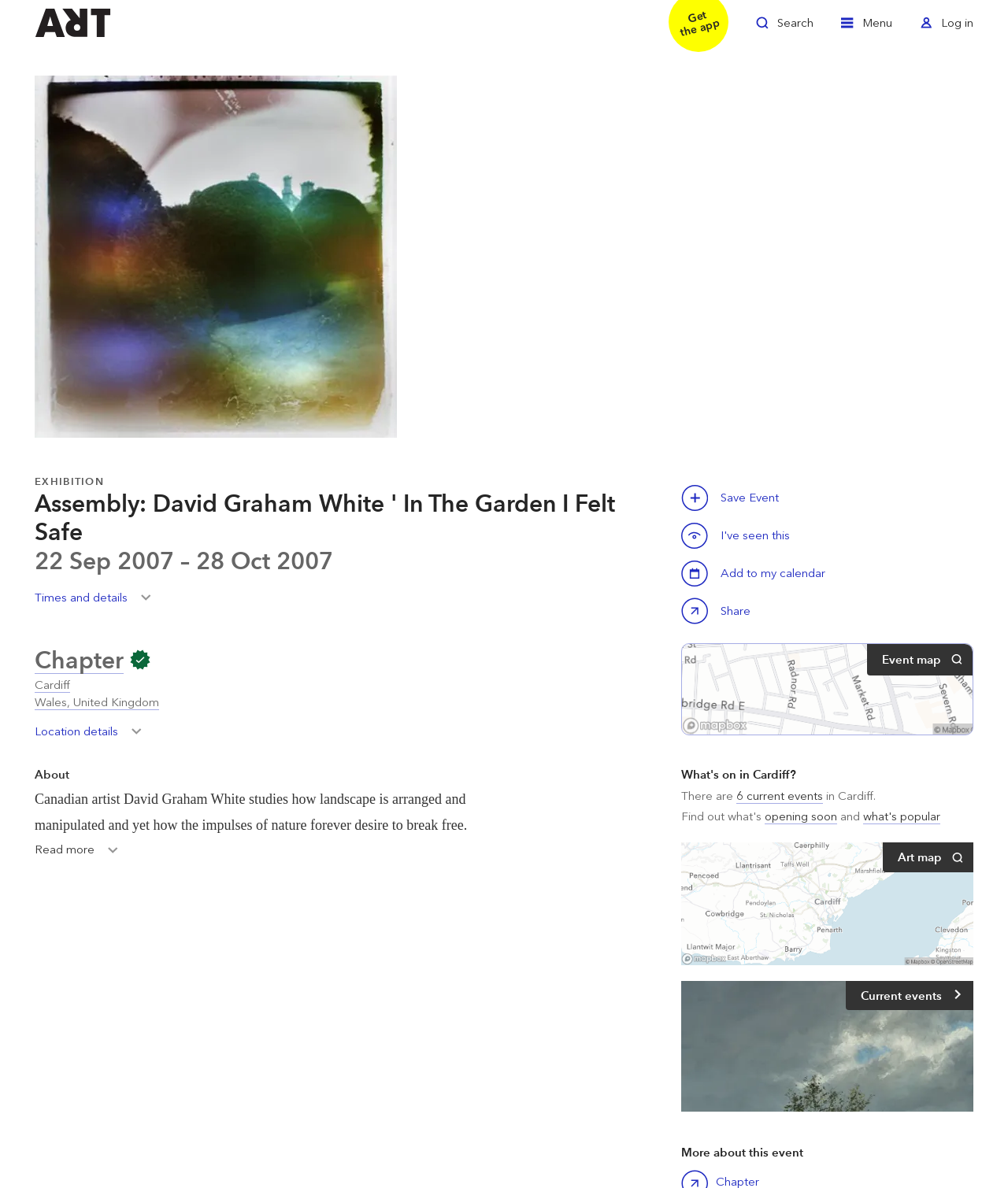Given the element description: "Current events", predict the bounding box coordinates of this UI element. The coordinates must be four float numbers between 0 and 1, given as [left, top, right, bottom].

[0.676, 0.825, 0.966, 0.936]